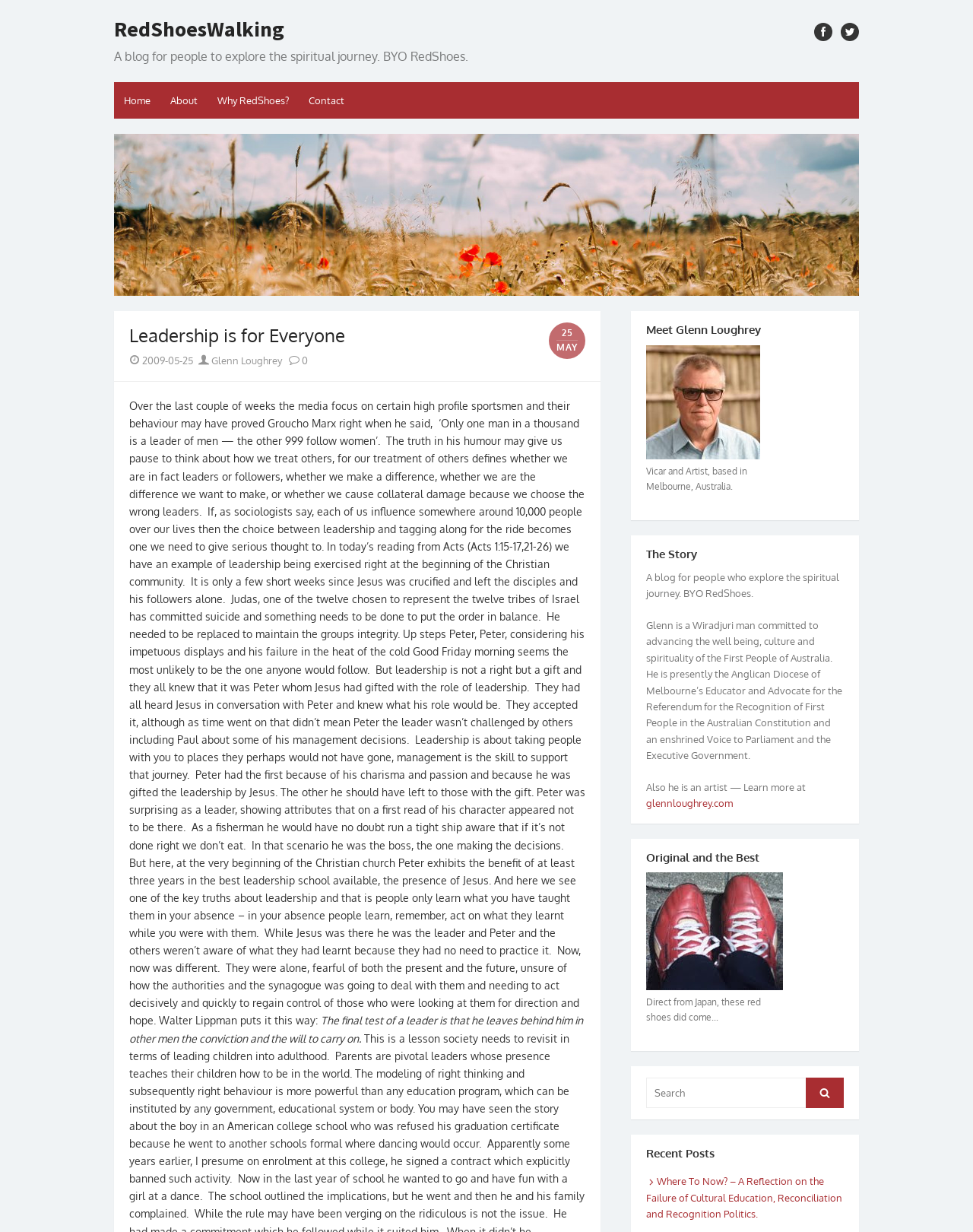Identify and provide the text content of the webpage's primary headline.

Leadership is for Everyone